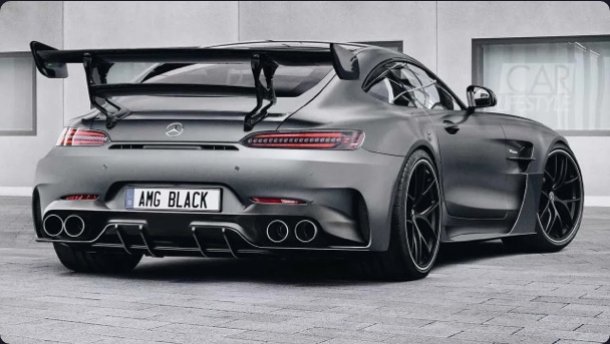What is written on the custom license plate?
Based on the screenshot, respond with a single word or phrase.

AMG BLACK